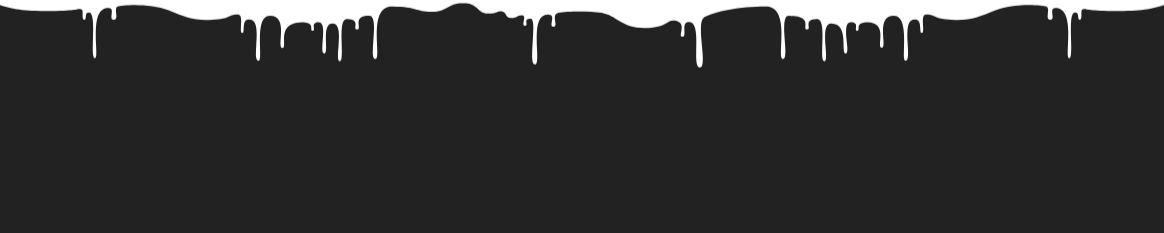What design style is the image suitable for?
Please craft a detailed and exhaustive response to the question.

According to the caption, the overall aesthetic of the image is 'bold and modern', making it suitable for various artistic and design contexts that require a modern design style.